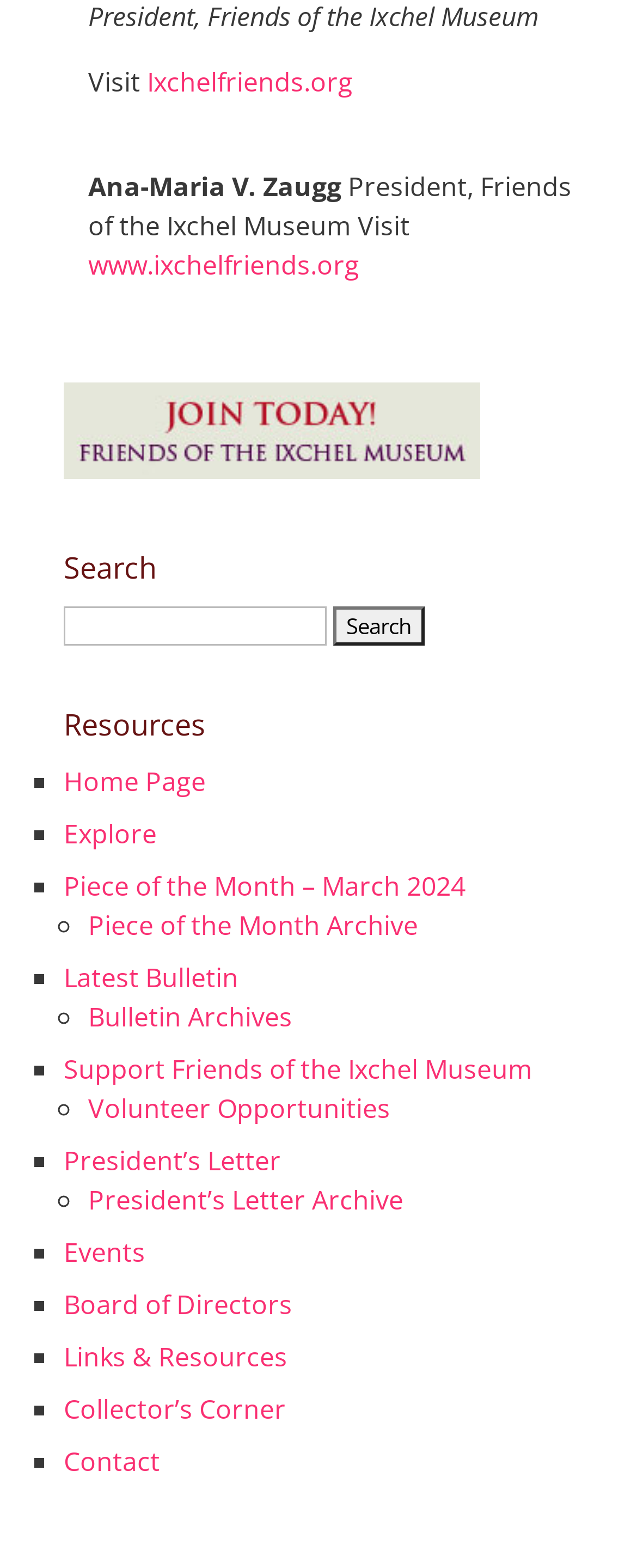Who is the president of the Friends of the Ixchel Museum?
Give a detailed response to the question by analyzing the screenshot.

The president's name can be found in the text 'Ana-Maria V. Zaugg, President, Friends of the Ixchel Museum' located at [0.138, 0.107, 0.897, 0.155].